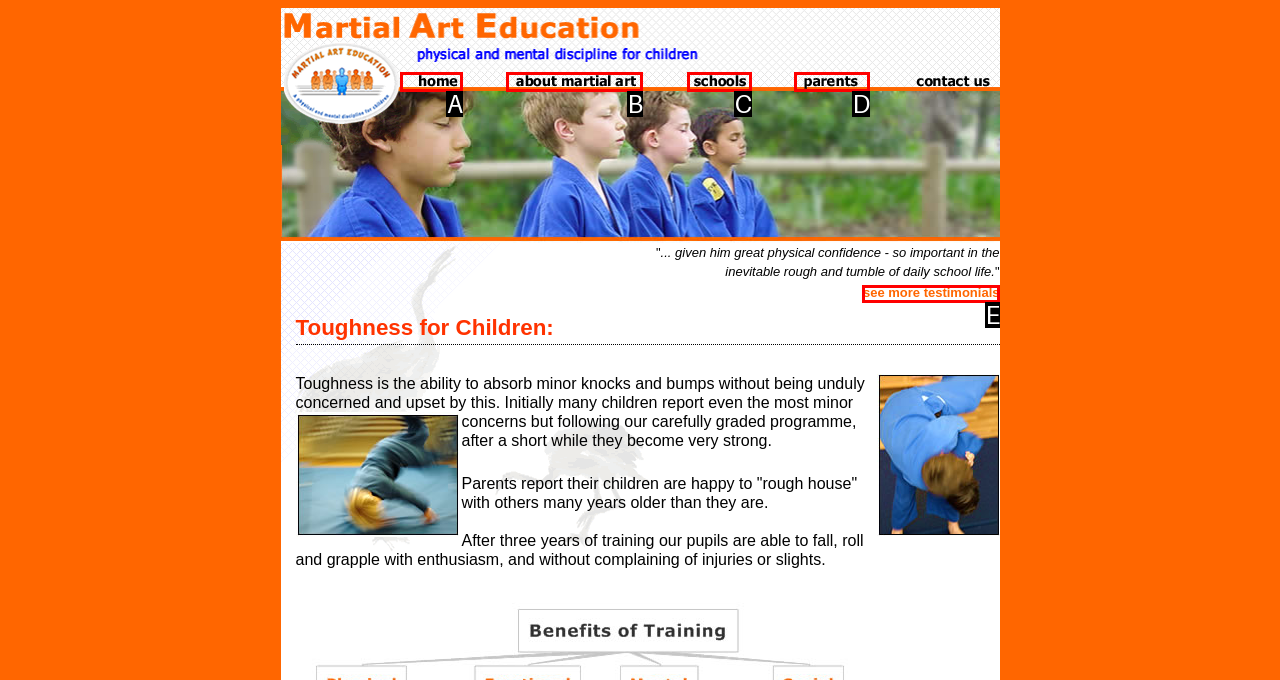Match the following description to a UI element: see more testimonials
Provide the letter of the matching option directly.

E